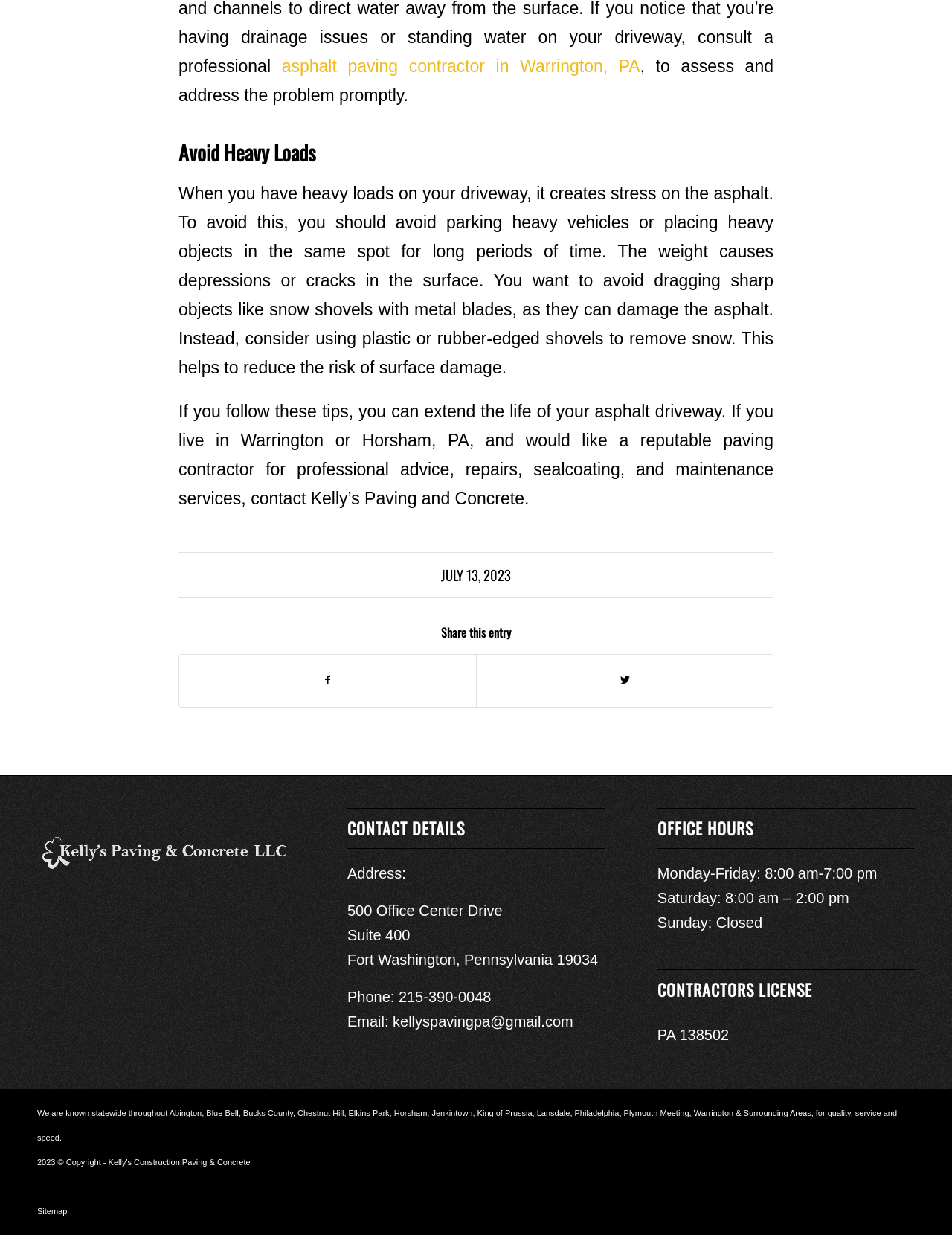Respond to the question below with a single word or phrase:
What is the company name?

Kelly's Paving & Concrete LLC